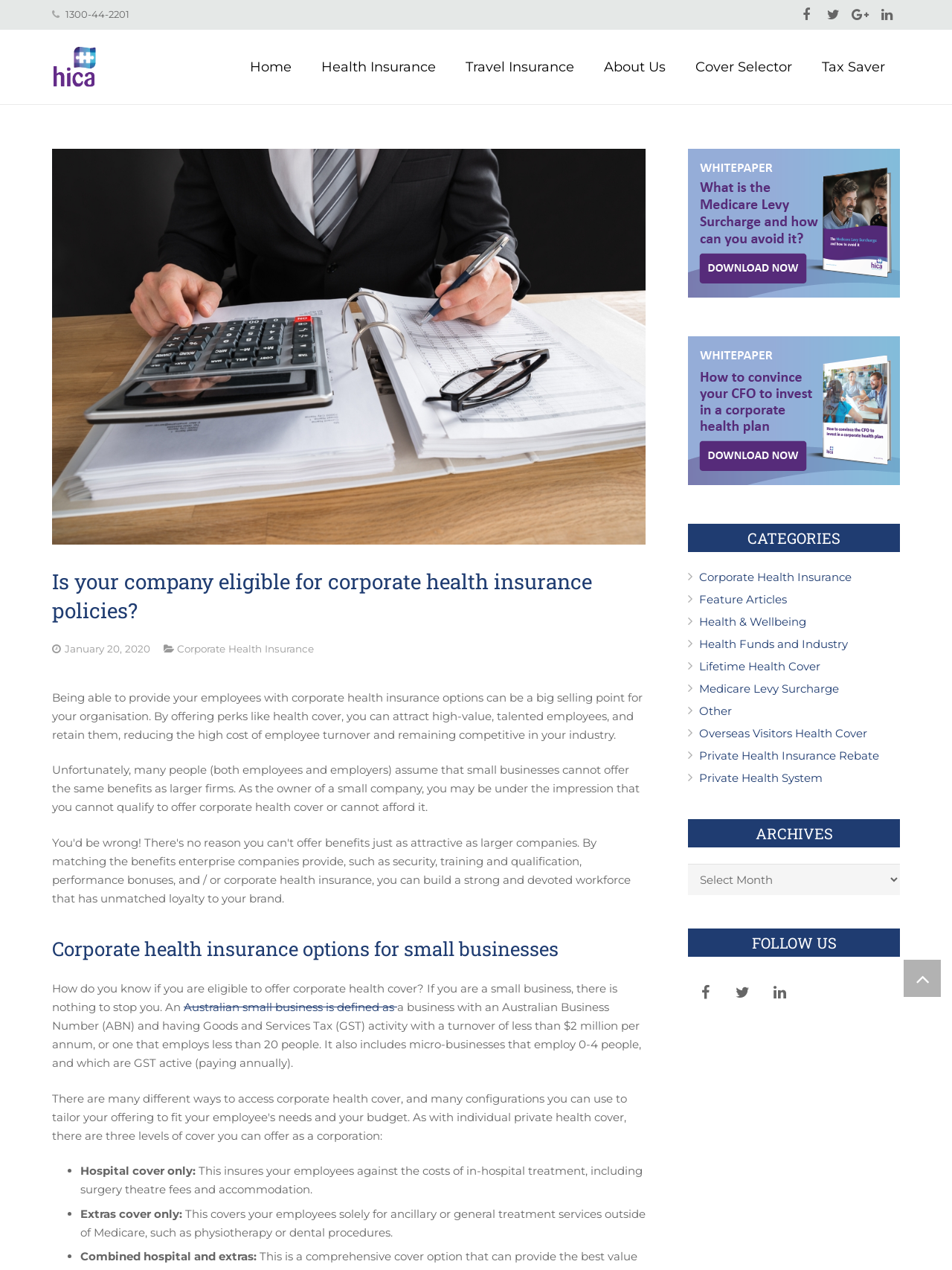Determine the bounding box coordinates in the format (top-left x, top-left y, bottom-right x, bottom-right y). Ensure all values are floating point numbers between 0 and 1. Identify the bounding box of the UI element described by: Private Health Insurance Rebate

[0.734, 0.589, 0.923, 0.6]